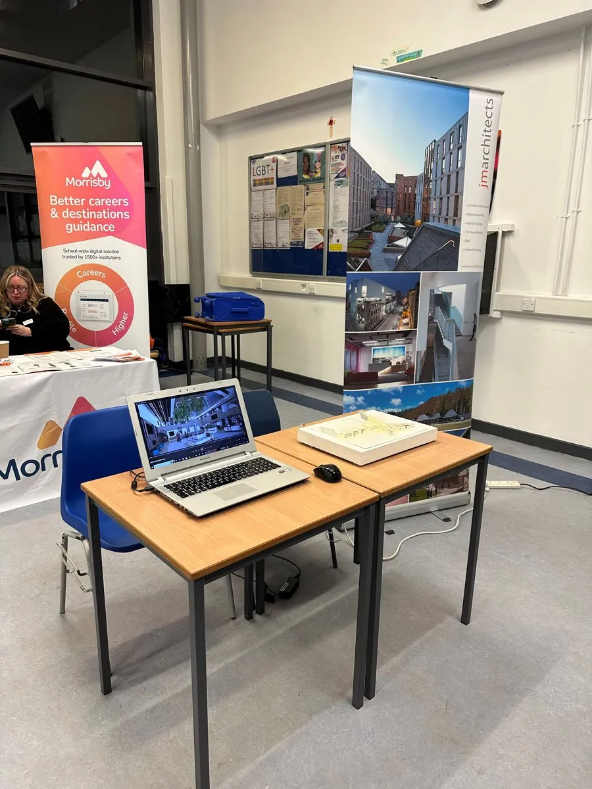Provide a rich and detailed narrative of the image.

The image captures a scene from a careers evening at an educational institution, highlighting the presence of jmarchitects. A neatly arranged table features a silver laptop displaying architectural visuals and a model, accompanied by a mouse. Behind the table, a tall promotional banner showcases various architectural images, emphasizing the firm's work. To the left, a booth for Morrisby is visible, promoting career guidance services, indicating a collaborative environment aimed at informing students about career pathways. The setting appears to foster interaction between students, parents, and professionals, with a focus on architecture and related fields.